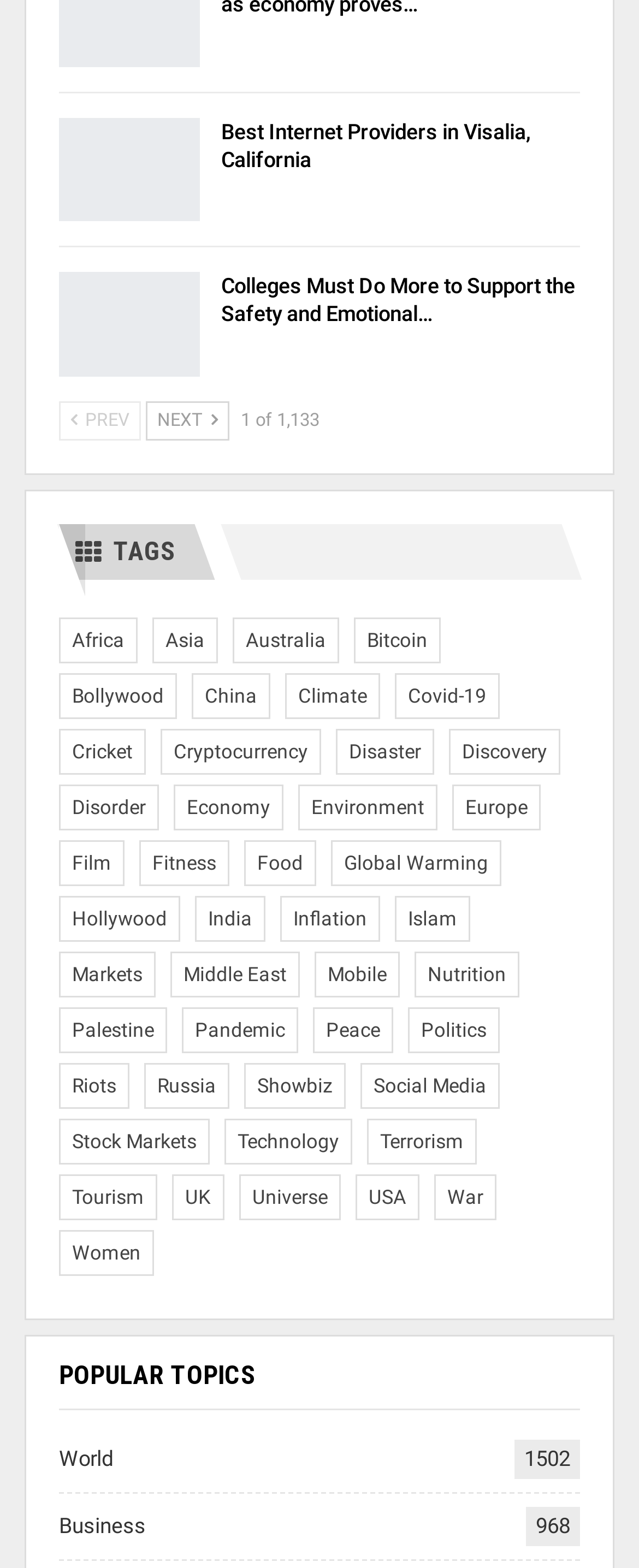Please identify the bounding box coordinates of the element's region that I should click in order to complete the following instruction: "Click on the 'Best Internet Providers in Visalia, California' link". The bounding box coordinates consist of four float numbers between 0 and 1, i.e., [left, top, right, bottom].

[0.346, 0.076, 0.831, 0.109]